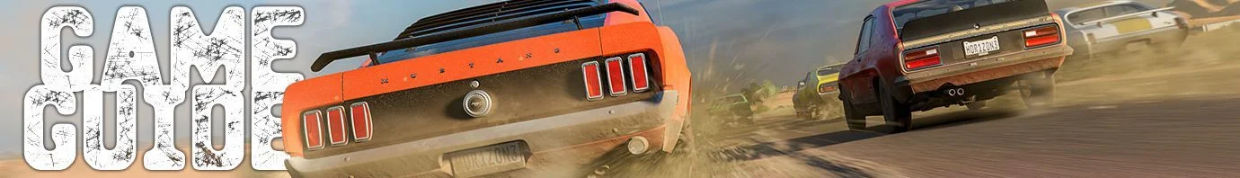Generate a detailed caption that encompasses all aspects of the image.

This vibrant image features a dynamic scene from a racing game, prominently showcasing a classic orange Mustang in action as it kicks up dust on a dirt track. The rear view of the Mustang, characterized by its distinctive taillights and sporty design, creates a sense of speed and excitement. In the background, other vehicles are seen racing alongside, emphasizing the competitive environment of the game. The caption reads "GAME GUIDE," stylized with a rugged texture, reinforcing the theme of action and adventure that players can expect in this racing title. Overall, the image invites viewers into the thrilling world of motorsport gaming, setting the stage for the developer diary of F1 2012.